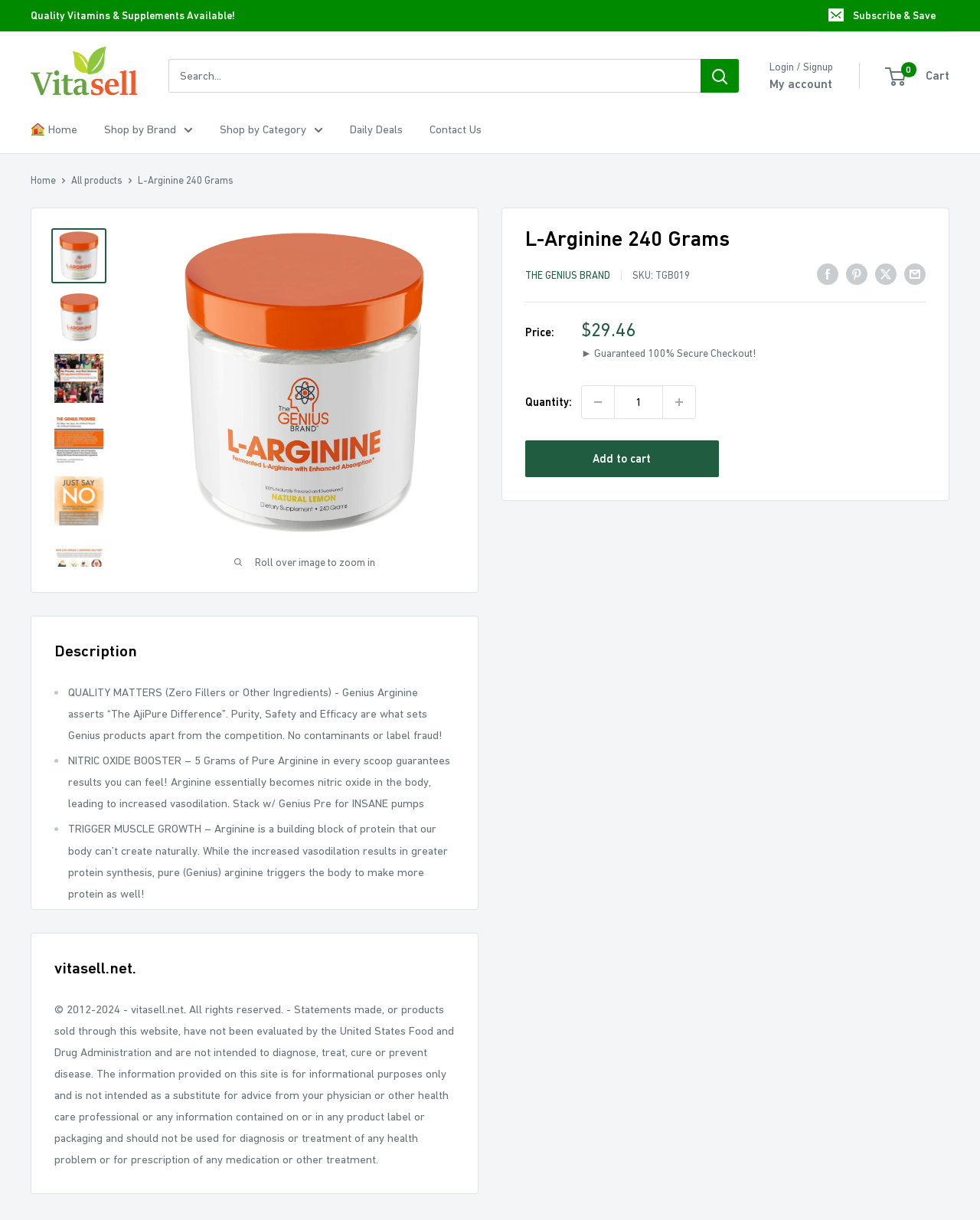What is the name of the product?
Carefully analyze the image and provide a thorough answer to the question.

I found the answer by looking at the root element 'L-Arginine 240 Grams' and also the StaticText 'L-Arginine 240 Grams' which appears multiple times on the webpage, indicating that it is the name of the product.